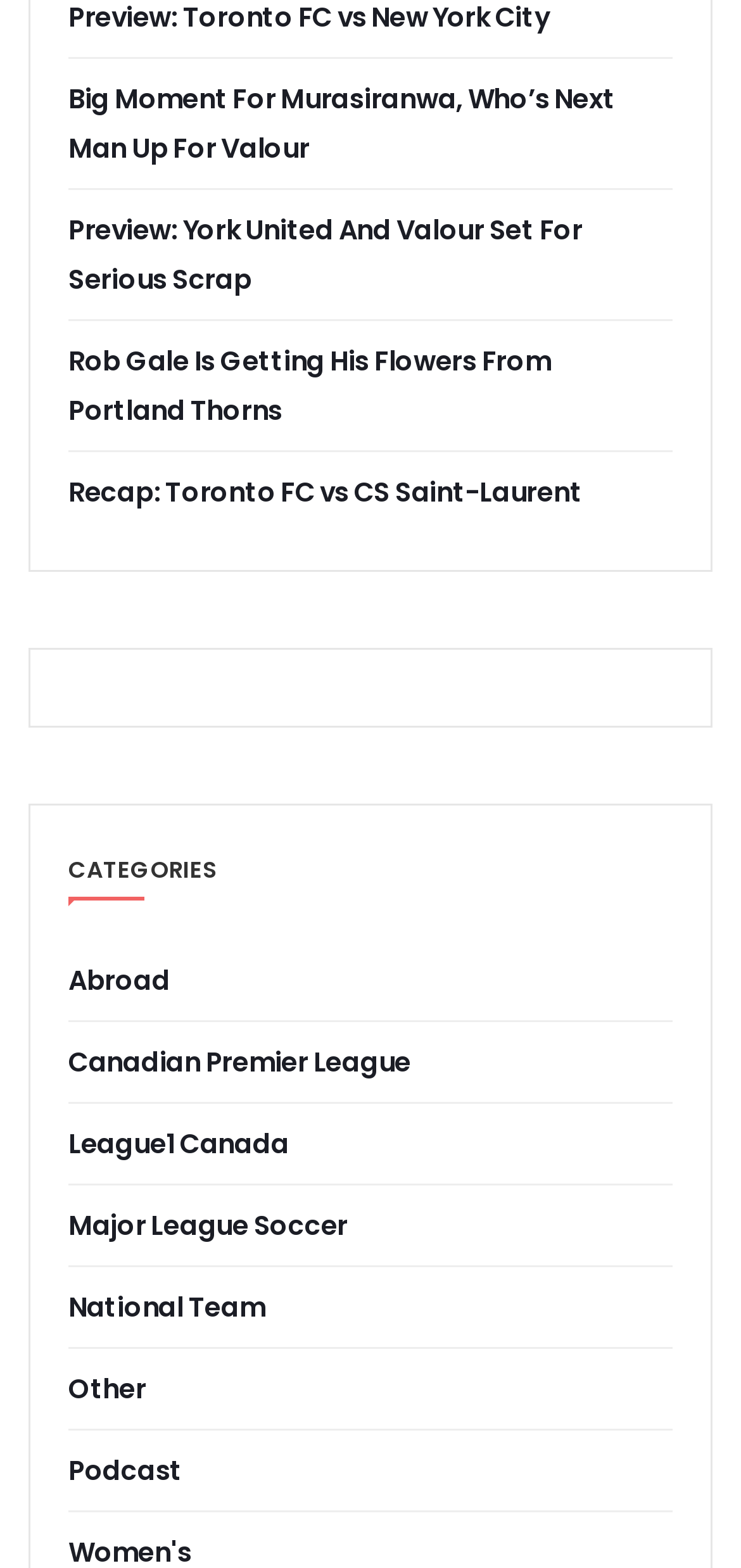What is the title of the first article?
Provide a fully detailed and comprehensive answer to the question.

I looked at the first link on the webpage, which has the text 'Big Moment For Murasiranwa, Who’s Next Man Up For Valour'. This is the title of the first article.